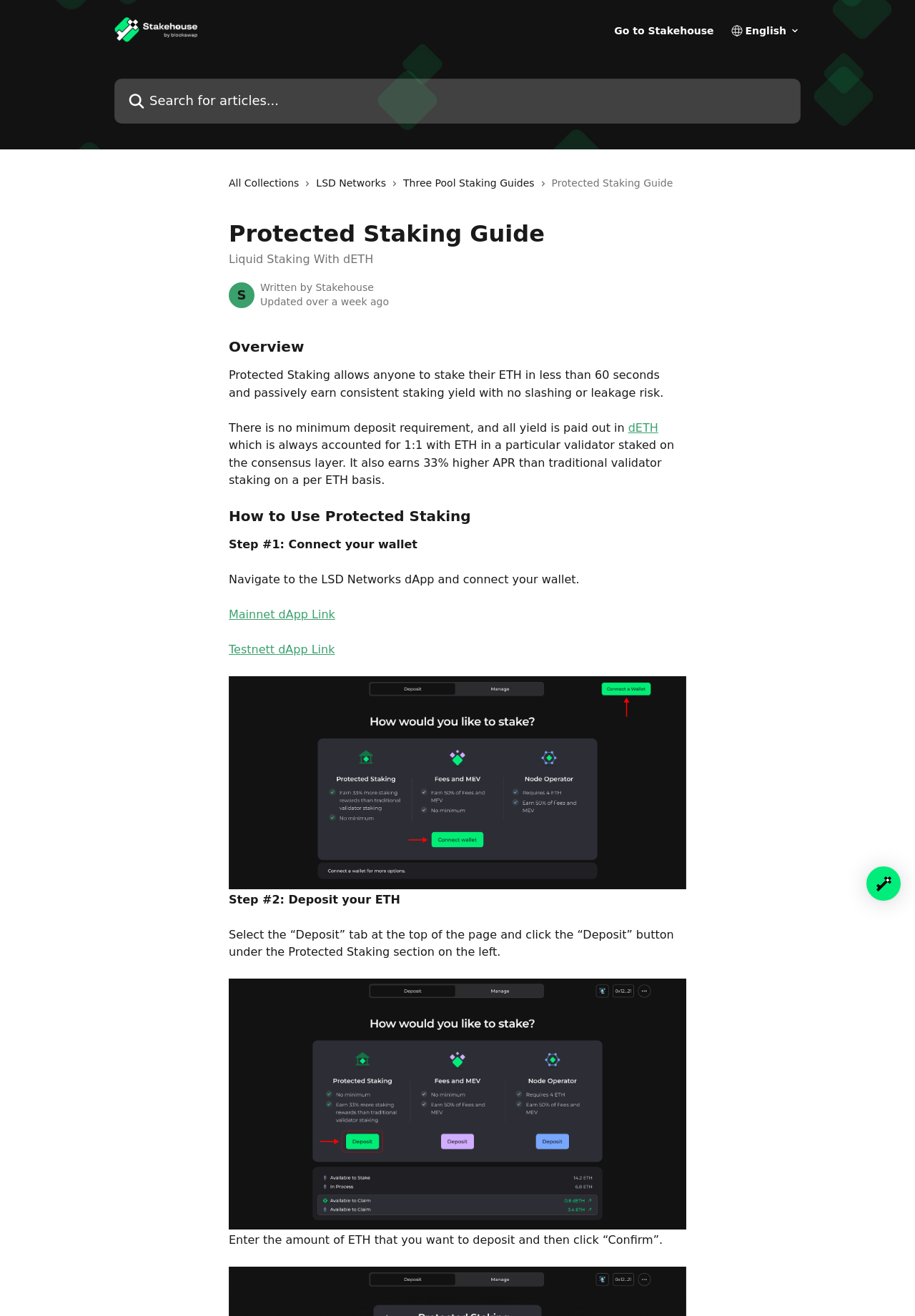Determine the bounding box coordinates of the clickable element necessary to fulfill the instruction: "Search for articles". Provide the coordinates as four float numbers within the 0 to 1 range, i.e., [left, top, right, bottom].

[0.125, 0.06, 0.875, 0.094]